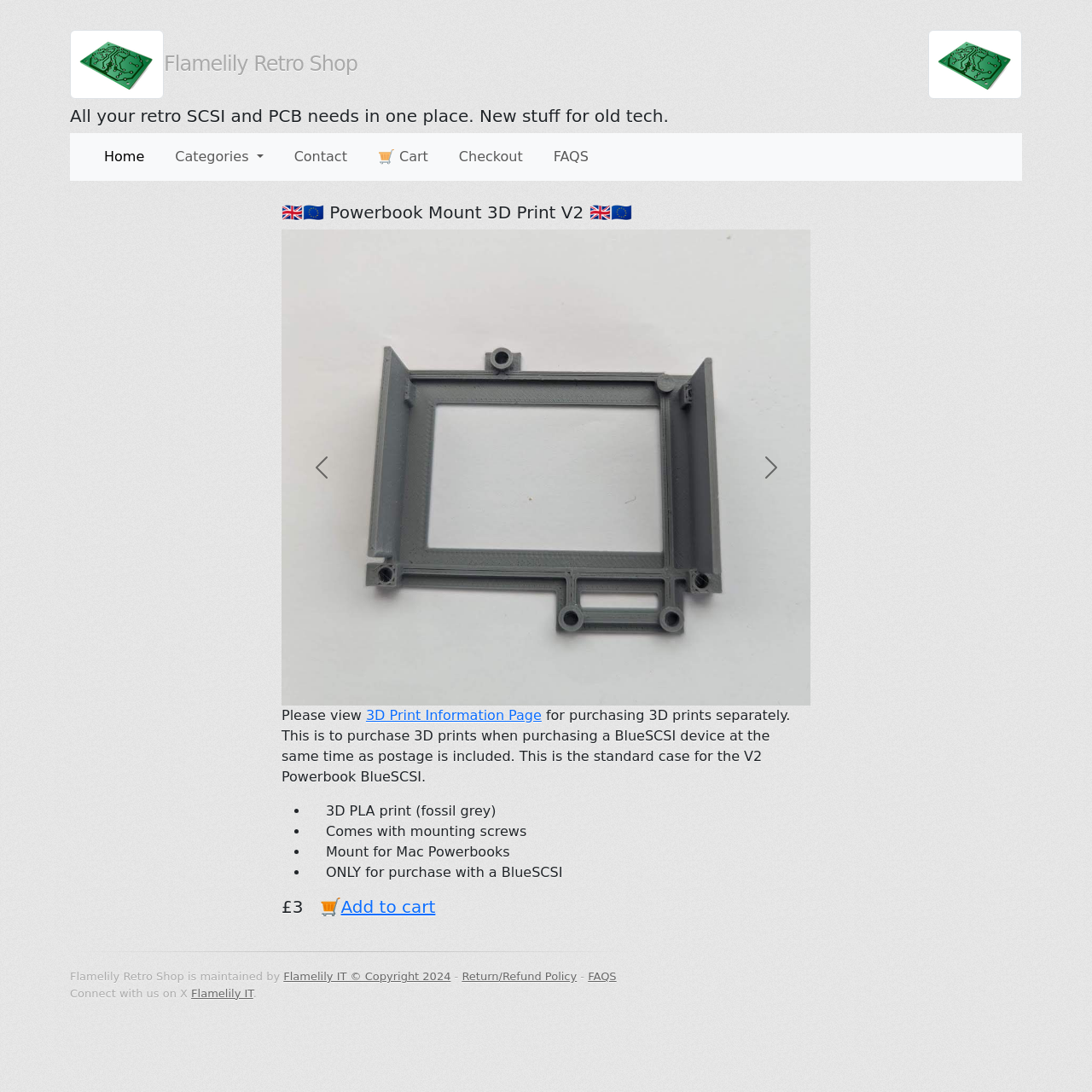Give a one-word or short phrase answer to the question: 
What type of print is available for the 3D Powerbook Mount V2?

3D PLA print